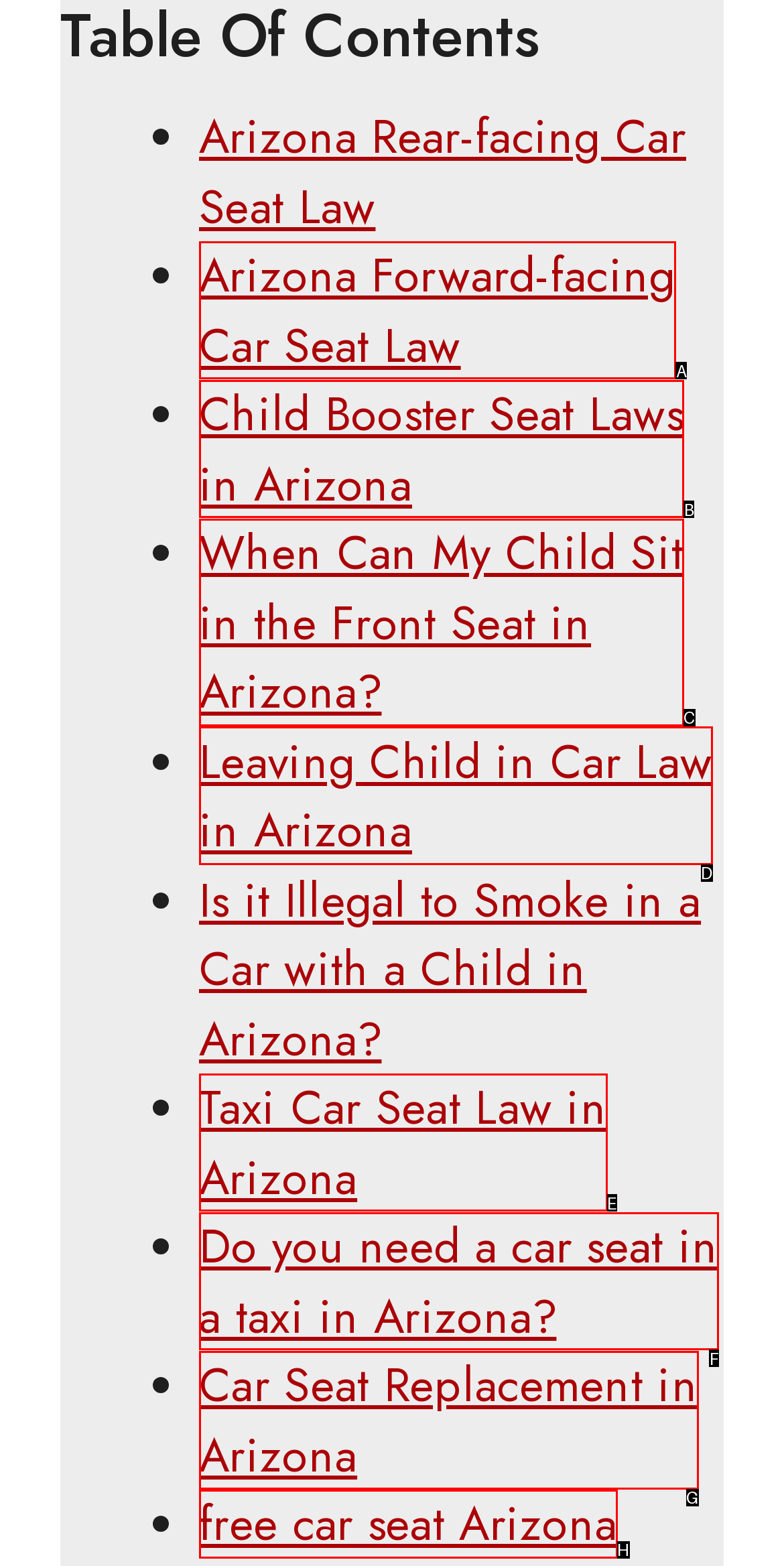Pick the right letter to click to achieve the task: Learn about 'Car Seat Replacement in Arizona'
Answer with the letter of the correct option directly.

G